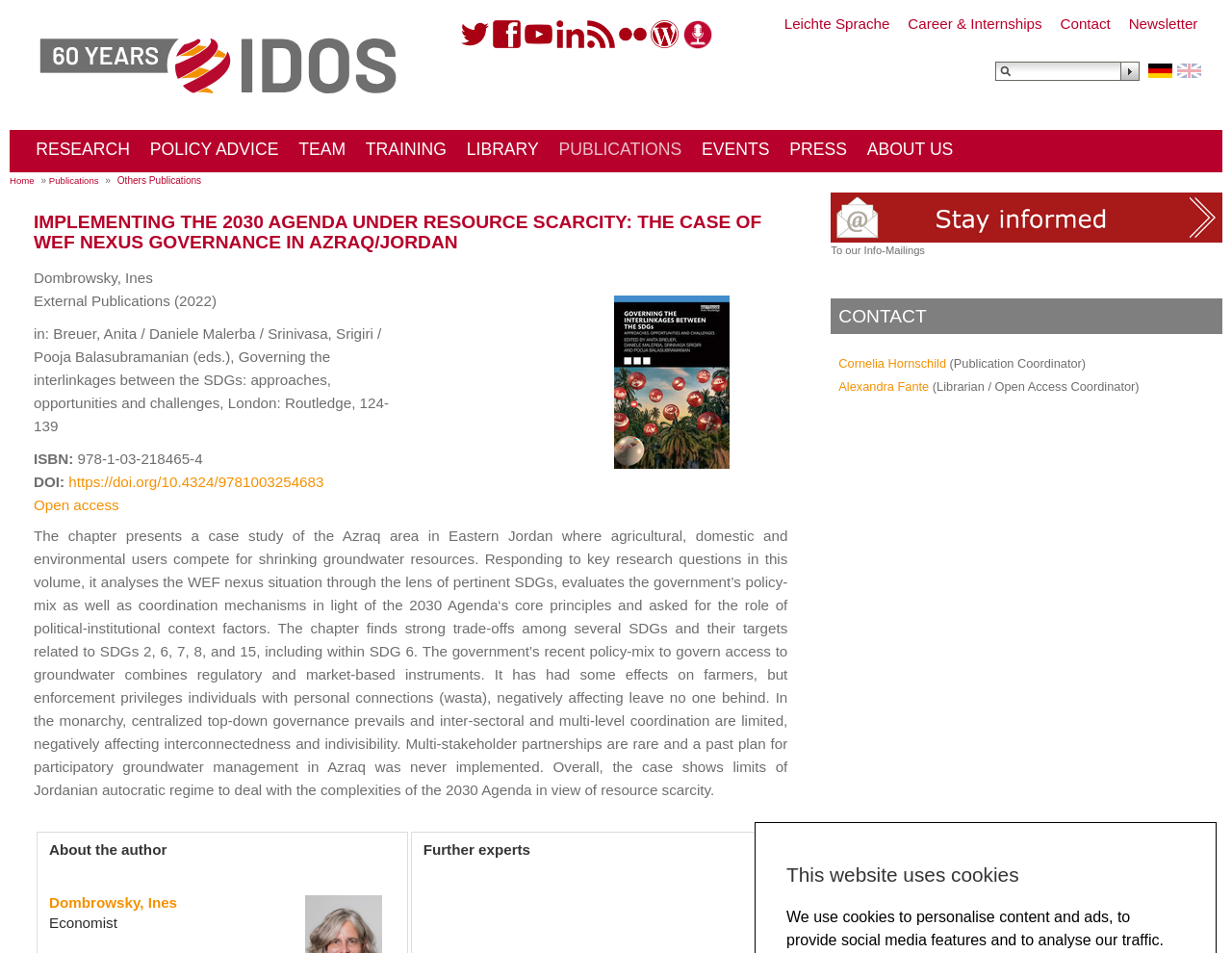What is the ISBN of the publication?
Give a comprehensive and detailed explanation for the question.

The ISBN of the publication is obtained from the static text element with the text '978-1-03-218465-4' which is located under the 'External Publications (2022)' section.